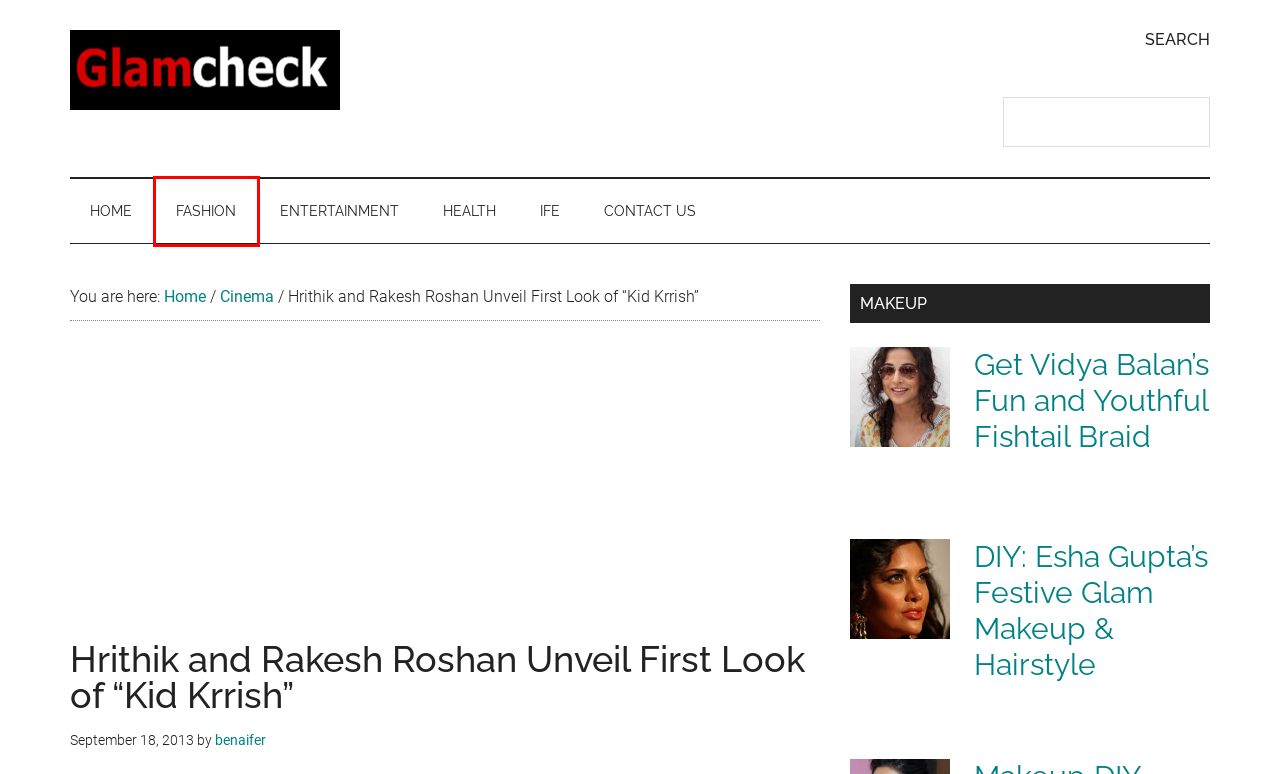You have a screenshot of a webpage where a red bounding box highlights a specific UI element. Identify the description that best matches the resulting webpage after the highlighted element is clicked. The choices are:
A. Women Fashion trends
B. DIY: Esha Gupta’s Festive Glam Makeup & Hairstyle — Indian Fashion
C. Indian Fashion
D. Women Health
E. benaifer — Indian Fashion
F. Cinema — Indian Fashion
G. Get Vidya Balan’s Fun and Youthful Fishtail Braid — Indian Fashion
H. Women Fashion

A